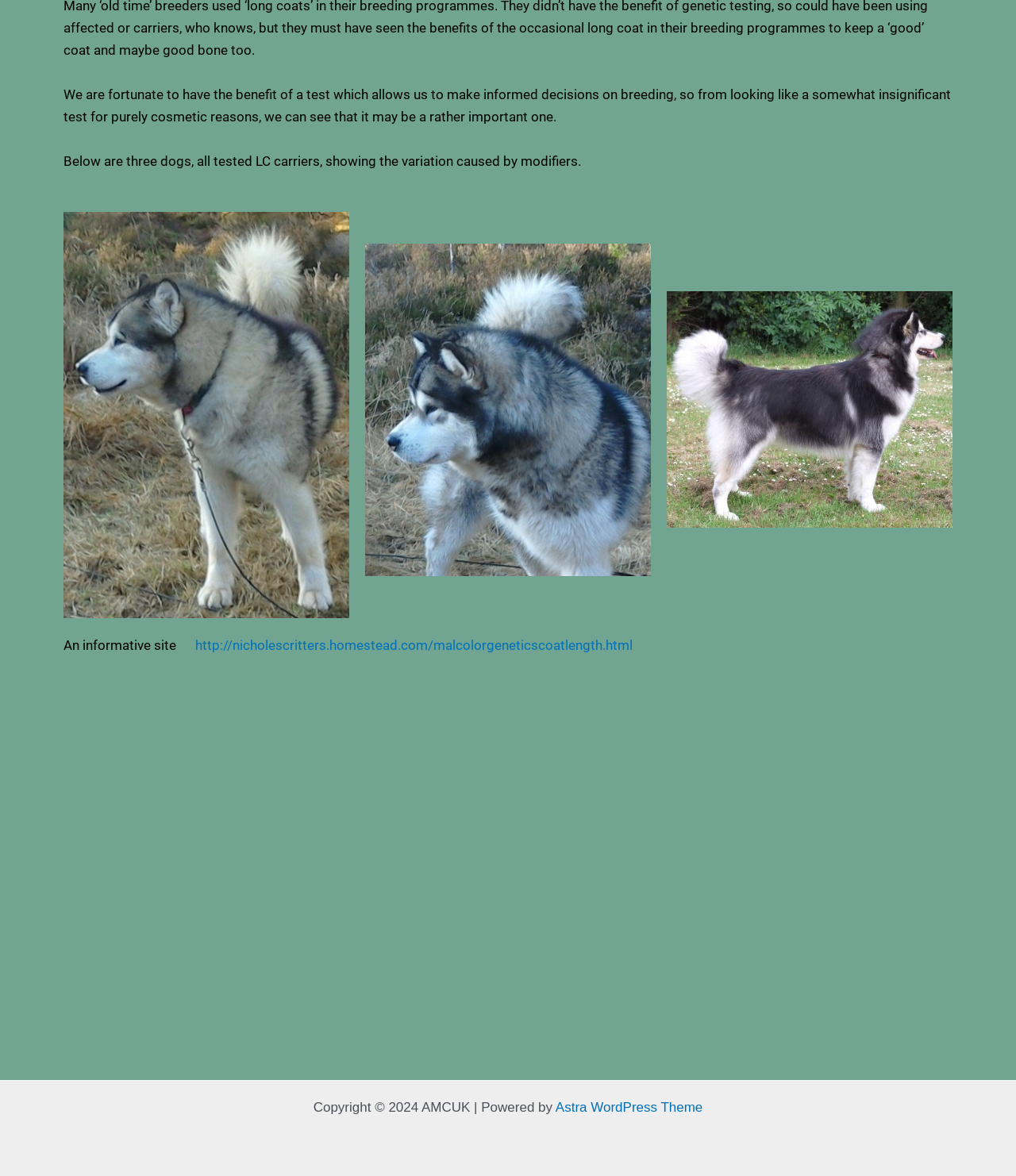Identify the bounding box coordinates for the UI element described by the following text: "Groovee Fortune". Provide the coordinates as four float numbers between 0 and 1, in the format [left, top, right, bottom].

None